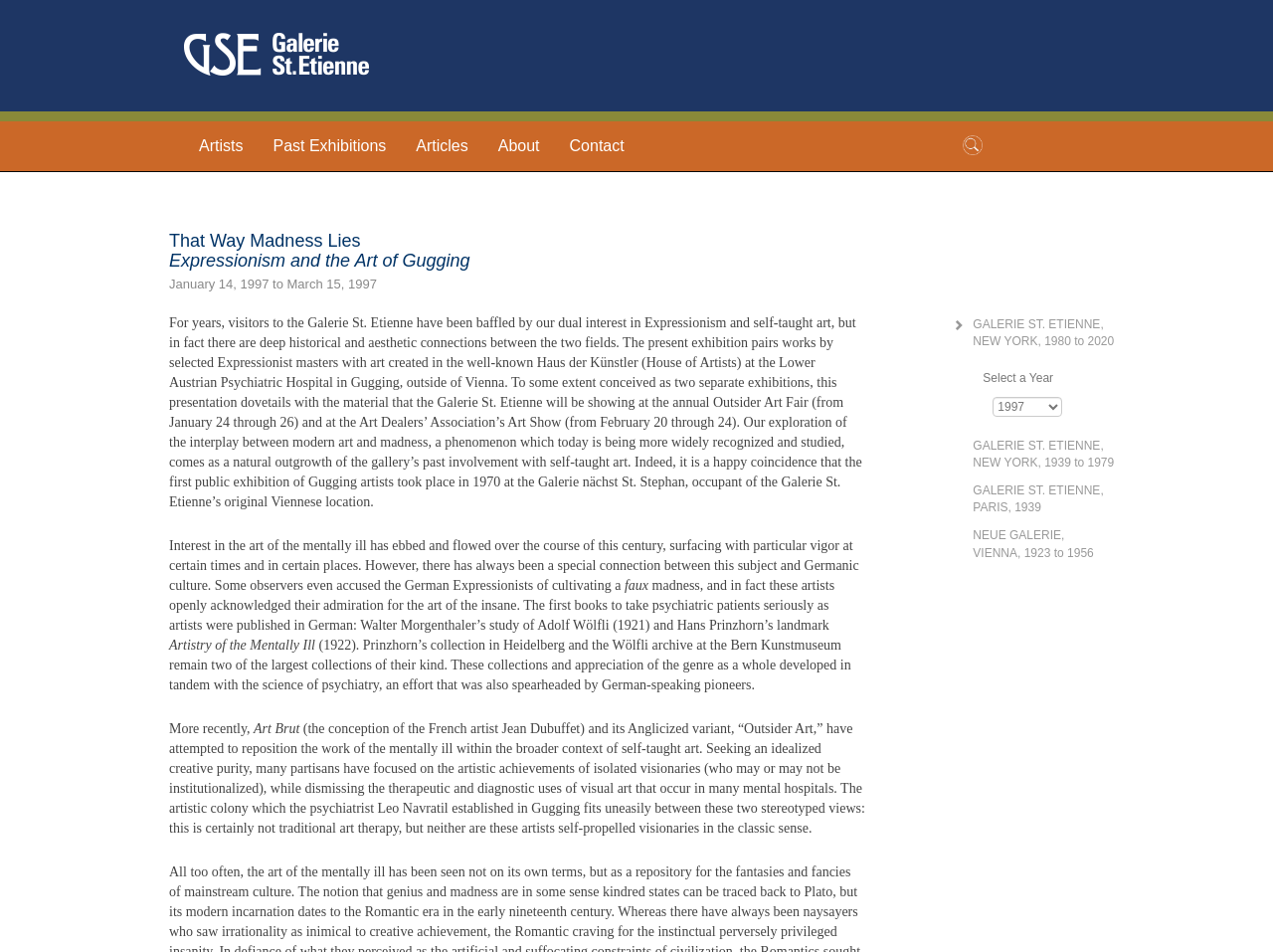What is the name of the hospital mentioned in the text?
Answer the question with as much detail as possible.

I found the answer by reading the text on the webpage, which mentions 'the well-known Haus der Künstler (House of Artists) at the Lower Austrian Psychiatric Hospital in Gugging, outside of Vienna', and inferred that the name of the hospital is the Lower Austrian Psychiatric Hospital.